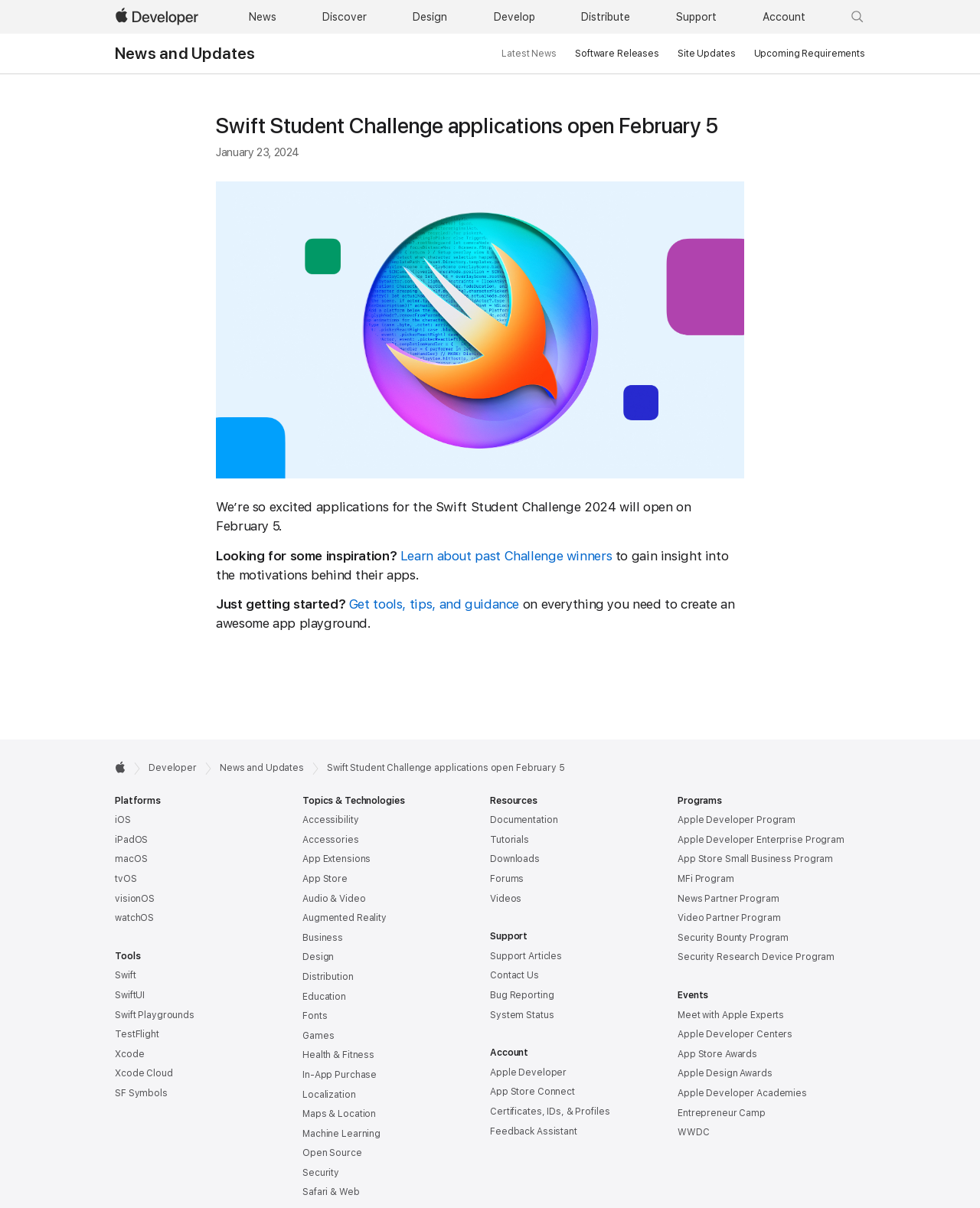Detail the features and information presented on the webpage.

This webpage is about the Swift Student Challenge 2024, with applications opening on February 5. The page has a navigation bar at the top with links to various Apple Developer resources, including News, Discover, Design, Develop, Distribute, and Support. Below the navigation bar, there is a heading "News and Updates" followed by a link to "Latest News" and other news categories.

The main content of the page is an article about the Swift Student Challenge, which includes a heading, a static text describing the challenge, and an image of the Swift bird logo on a colorful background with decorative code. The article also mentions that applications will open on February 5 and provides links to learn about past challenge winners and to get tools, tips, and guidance for creating an awesome app playground.

At the bottom of the page, there is a footer section with links to various Apple Developer resources, including Platforms, Tools, Topics & Technologies, and Resources. The Platforms section includes links to iOS, iPadOS, macOS, tvOS, visionOS, and watchOS. The Tools section includes links to Swift, SwiftUI, Swift Playgrounds, TestFlight, Xcode, Xcode Cloud, and SF Symbols. The Topics & Technologies section includes links to various topics such as Accessibility, App Extensions, App Store, Audio & Video, and more. The Resources section includes links to Documentation, Tutorials, Downloads, Forums, and Videos.